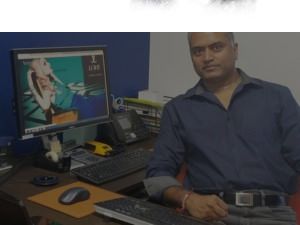Generate an in-depth description of the visual content.

In this image, Shreyansh Shah, the Chief Operating Officer of Voyager Brands, is seen at his office. He poses confidently beside his workstation, which features a computer setup complete with a keyboard and mouse, along with visible elements of an organized desk, including documents and office supplies. In the background, a promotional image can be seen on the computer monitor, highlighting the creative branding efforts of Voyager Brands. Shah's attire is professional, wearing a dark blue shirt that complements the modern office environment, reflecting his dynamic role in the jewelry industry. His expression conveys enthusiasm and optimism, aligning with his reputation for bringing innovation to the company he established.